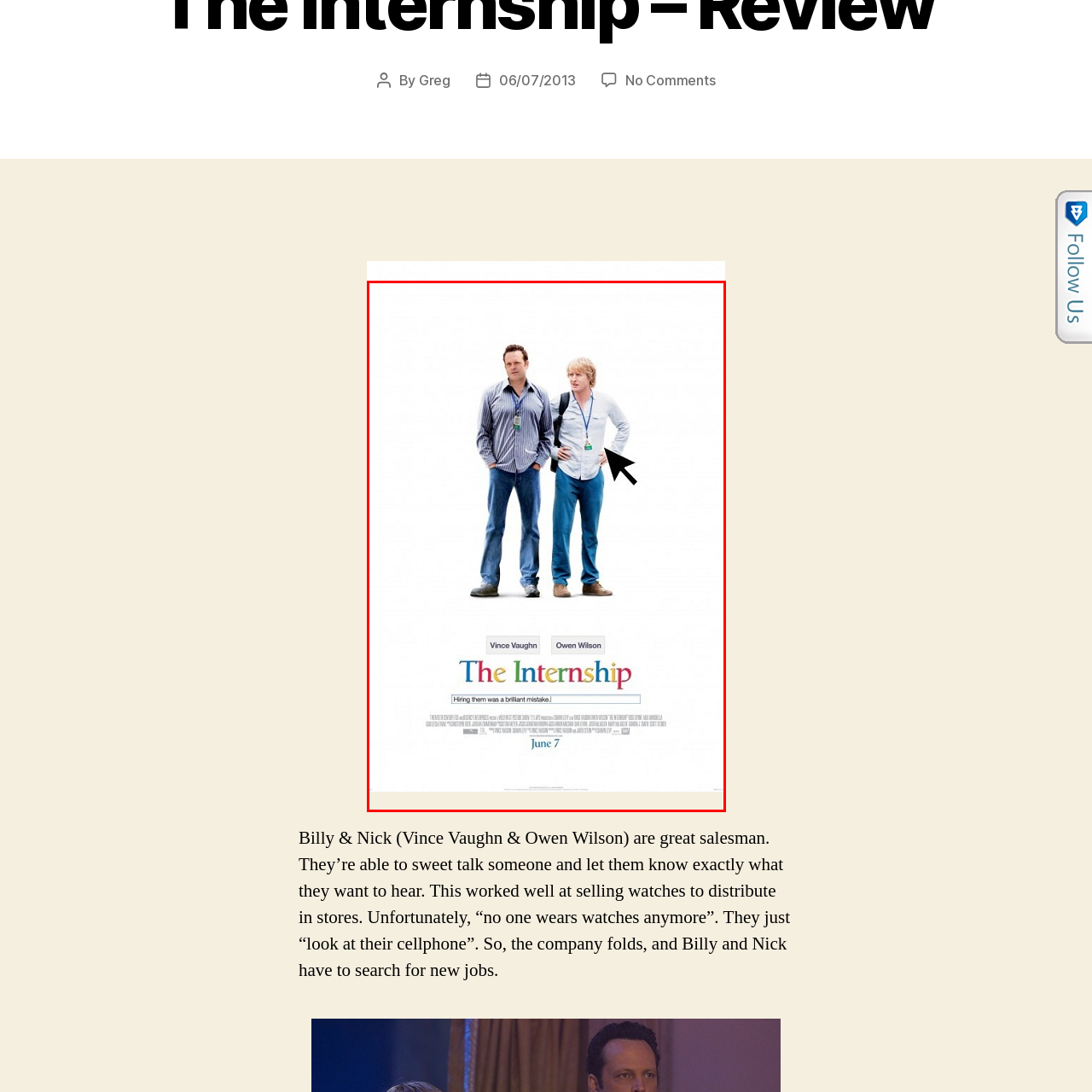Look at the image enclosed by the red boundary and give a detailed answer to the following question, grounding your response in the image's content: 
What is the release date of the film?

I can see the release date of the film 'The Internship' mentioned at the bottom of the poster, which is June 7, providing information about when the movie was released.